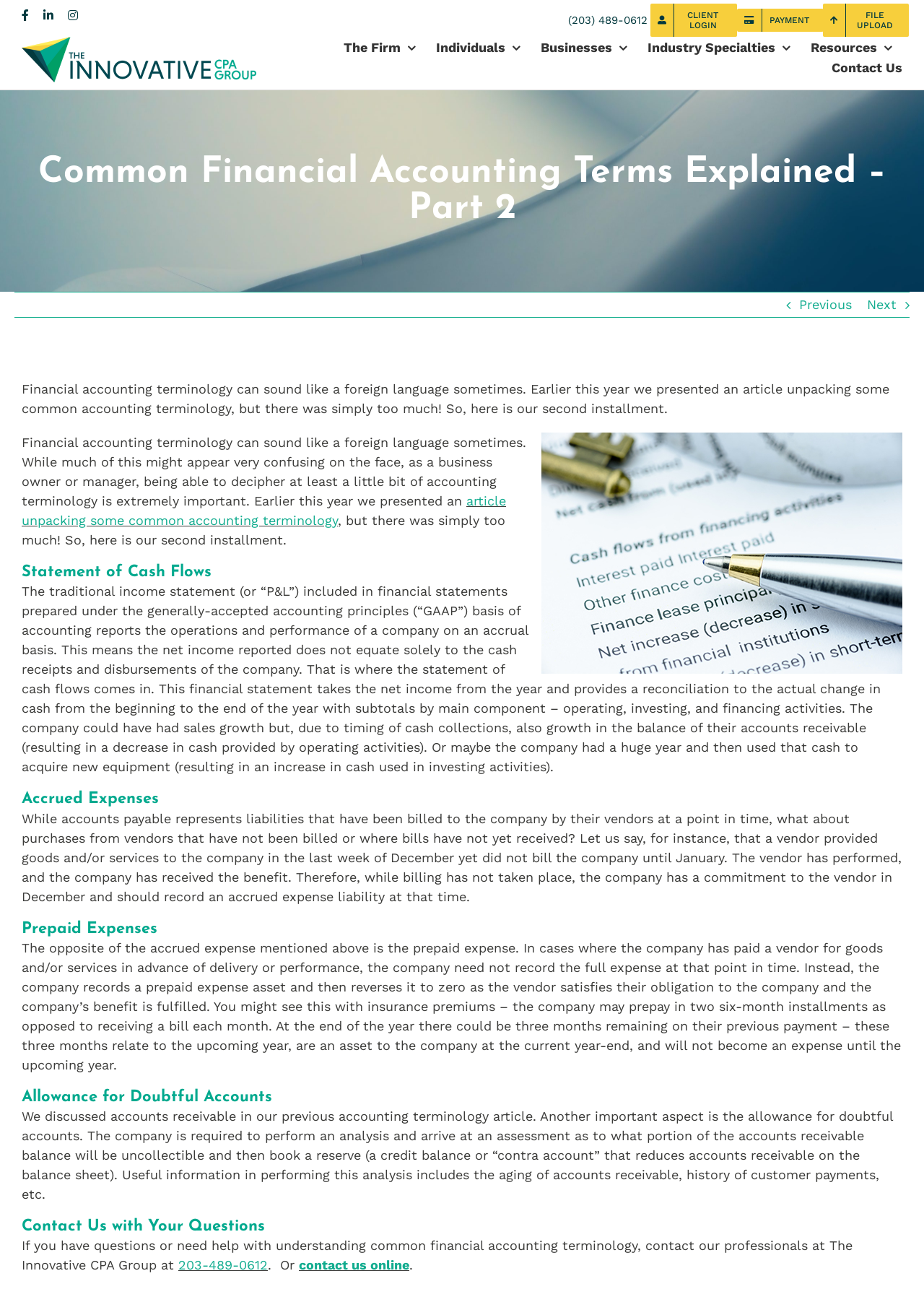What is the purpose of the allowance for doubtful accounts?
Please respond to the question with a detailed and thorough explanation.

The allowance for doubtful accounts is a reserve that the company sets aside to estimate the portion of the accounts receivable balance that will be uncollectible, based on an analysis of the aging of accounts receivable, history of customer payments, and other useful information.